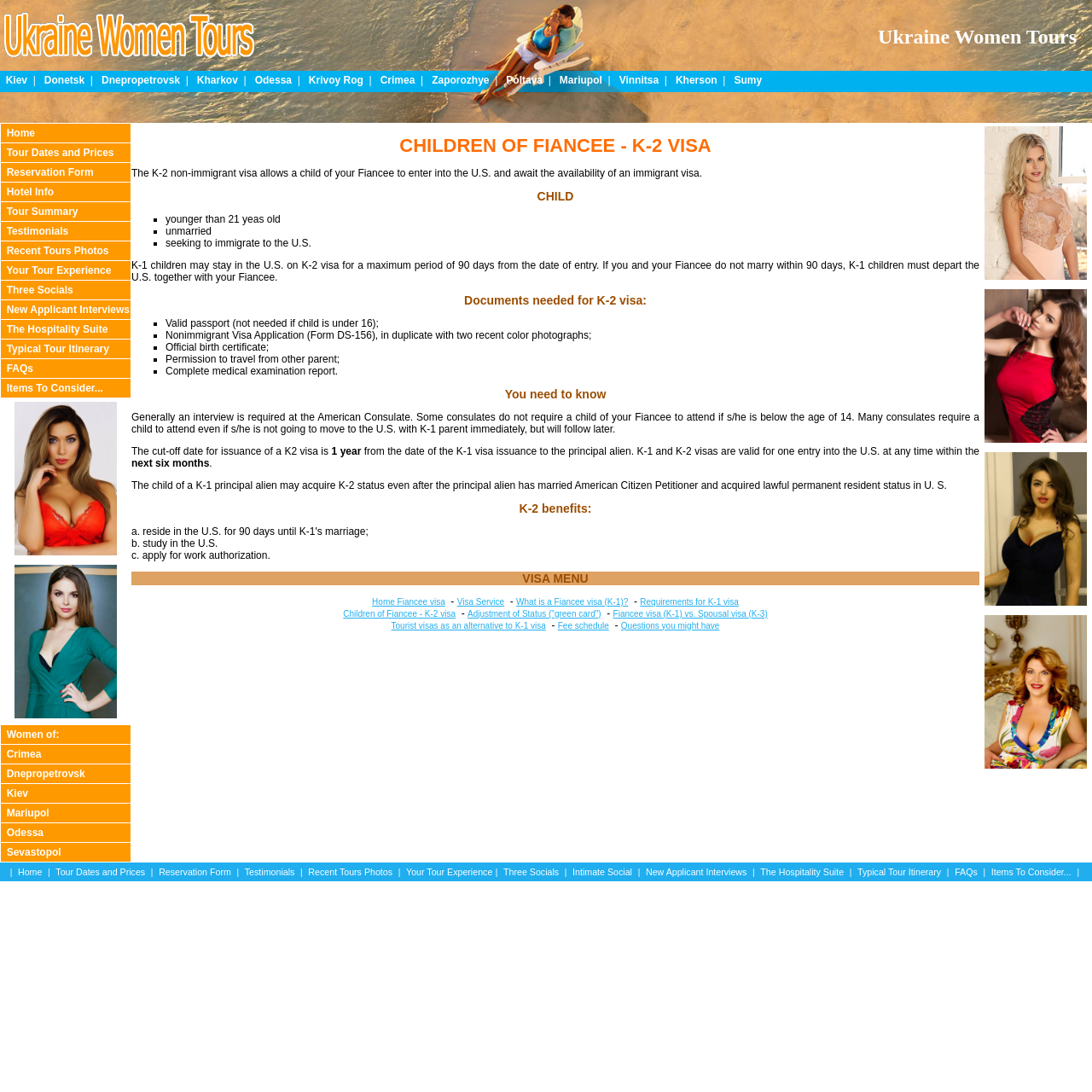Please find the bounding box coordinates of the section that needs to be clicked to achieve this instruction: "check Tour Dates and Prices".

[0.003, 0.134, 0.104, 0.145]